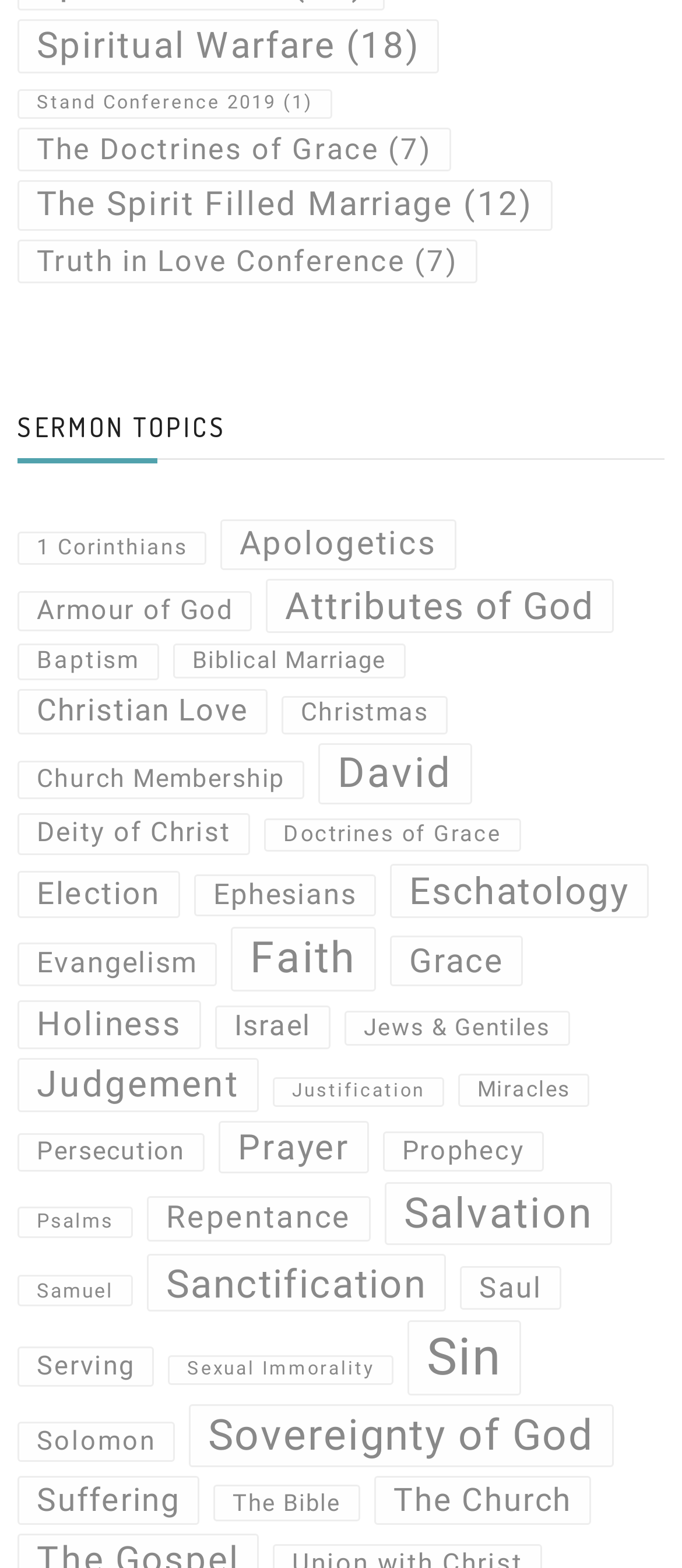Reply to the question below using a single word or brief phrase:
How many sermon topics start with the letter 'S'?

7